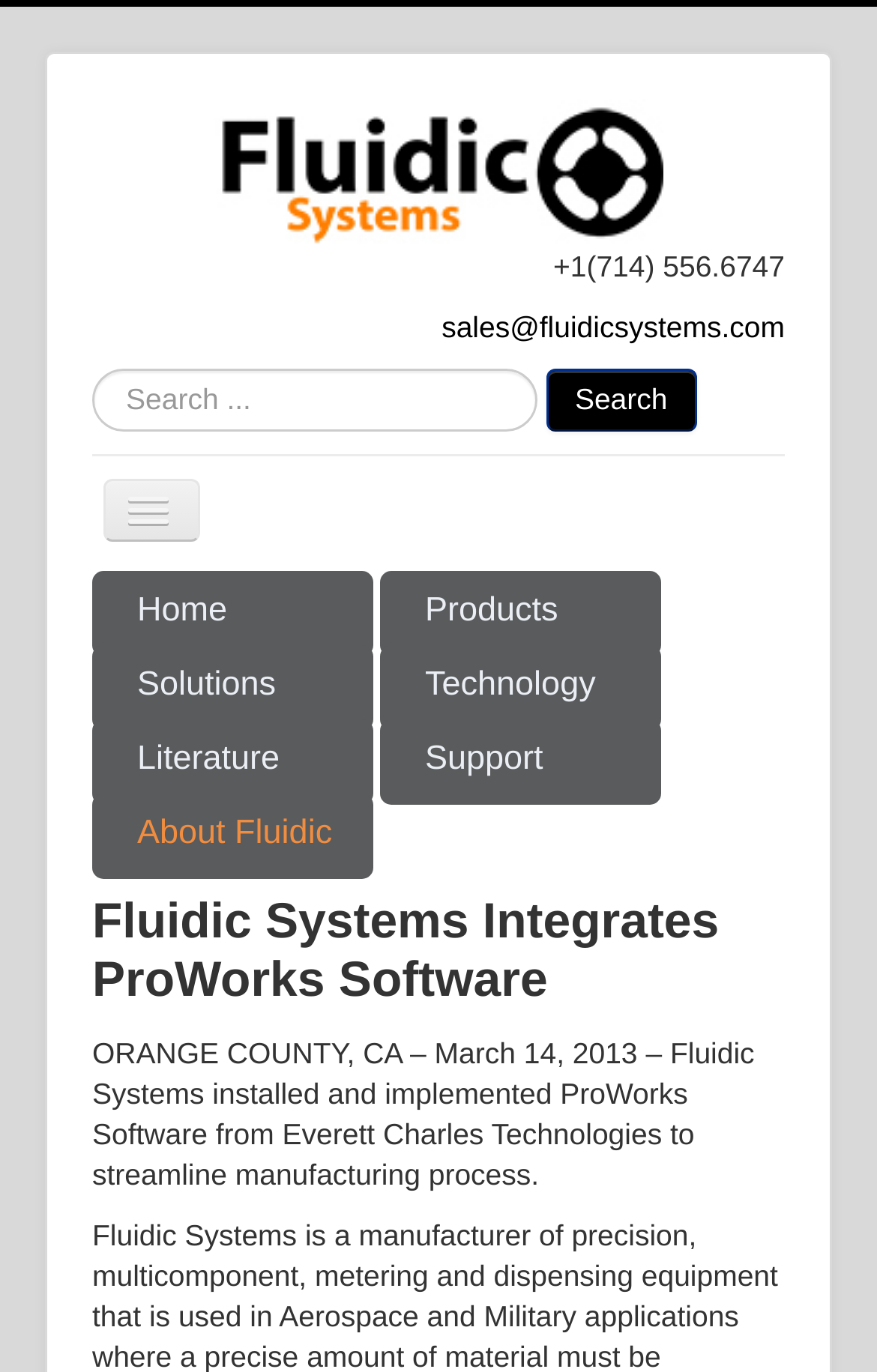Identify the bounding box coordinates of the clickable section necessary to follow the following instruction: "Contact sales". The coordinates should be presented as four float numbers from 0 to 1, i.e., [left, top, right, bottom].

[0.504, 0.226, 0.895, 0.251]